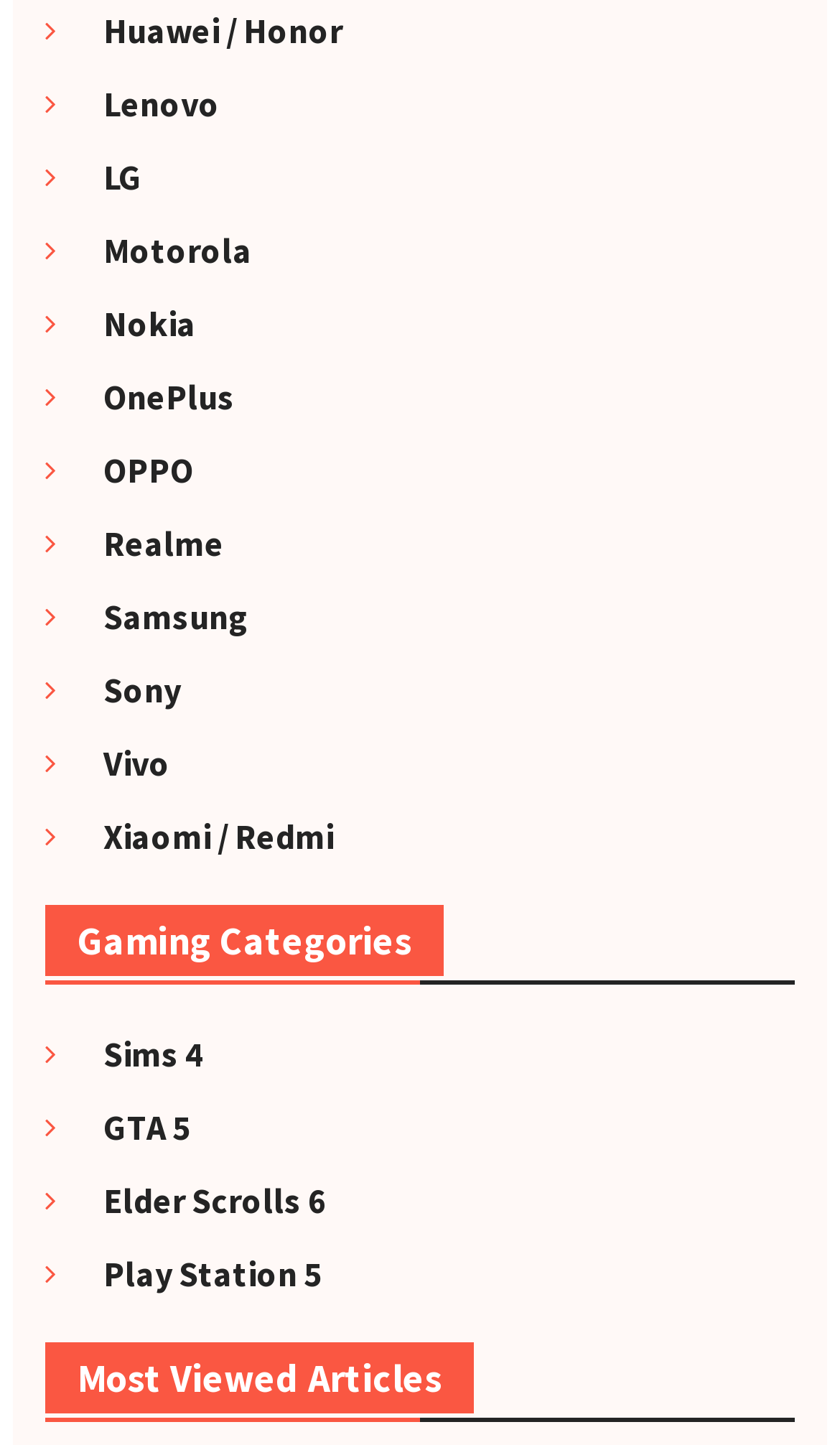What is the second gaming category?
Give a detailed response to the question by analyzing the screenshot.

I looked at the links under the 'Gaming Categories' heading and found that the second link is 'GTA 5'.